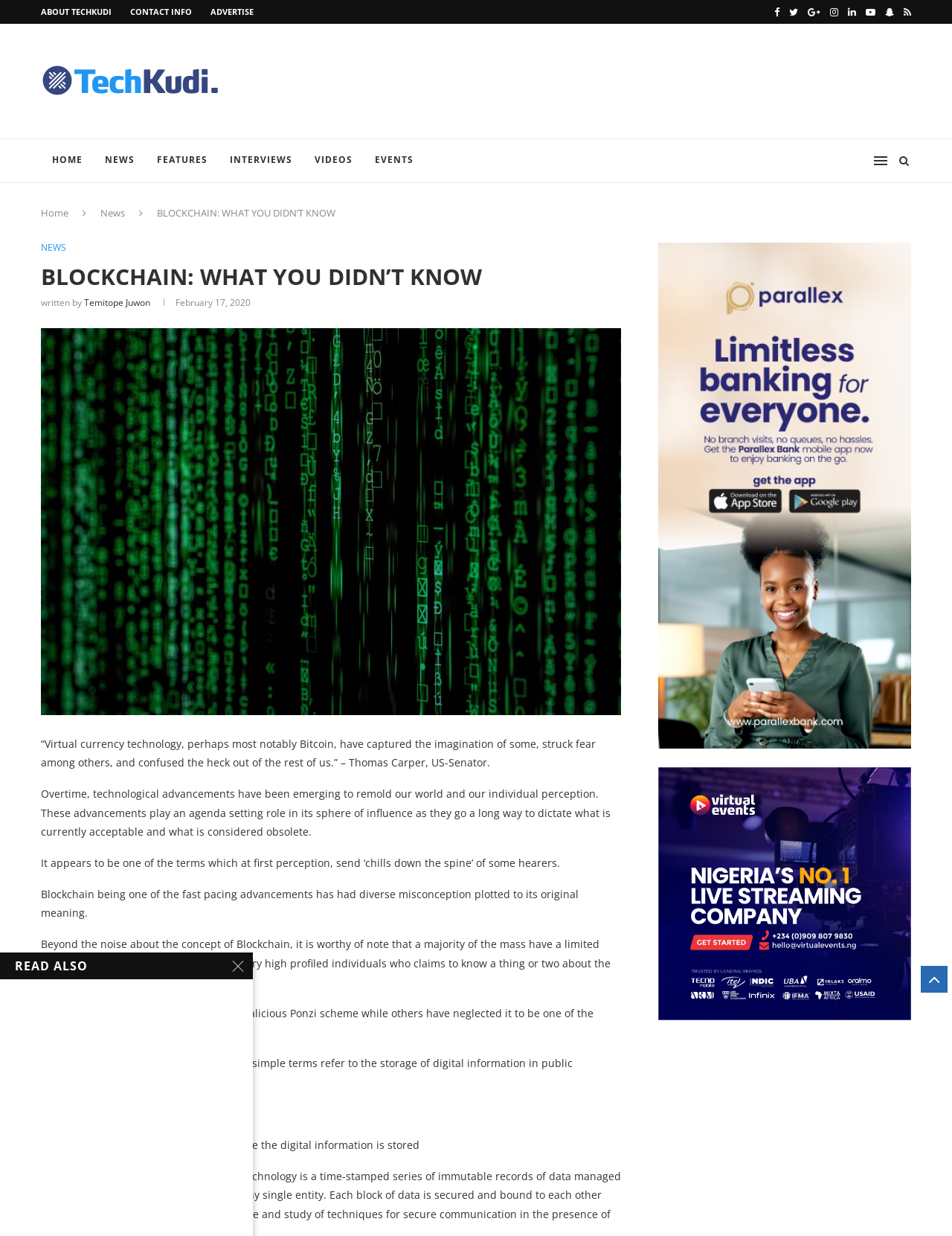Please specify the coordinates of the bounding box for the element that should be clicked to carry out this instruction: "Click on NEWS". The coordinates must be four float numbers between 0 and 1, formatted as [left, top, right, bottom].

[0.098, 0.112, 0.153, 0.148]